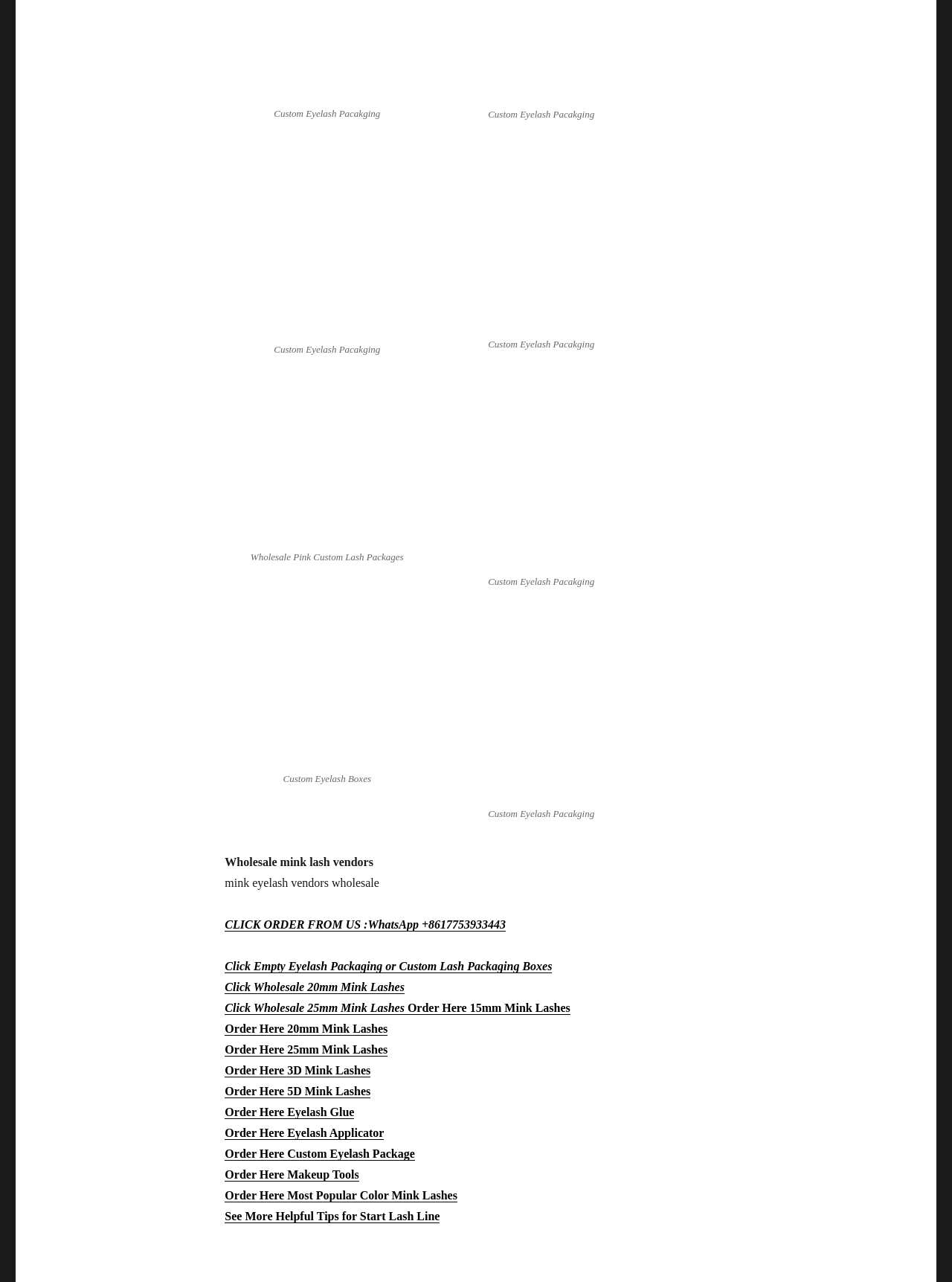Use a single word or phrase to answer this question: 
What is the contact information provided on the webpage?

WhatsApp +8617753933443